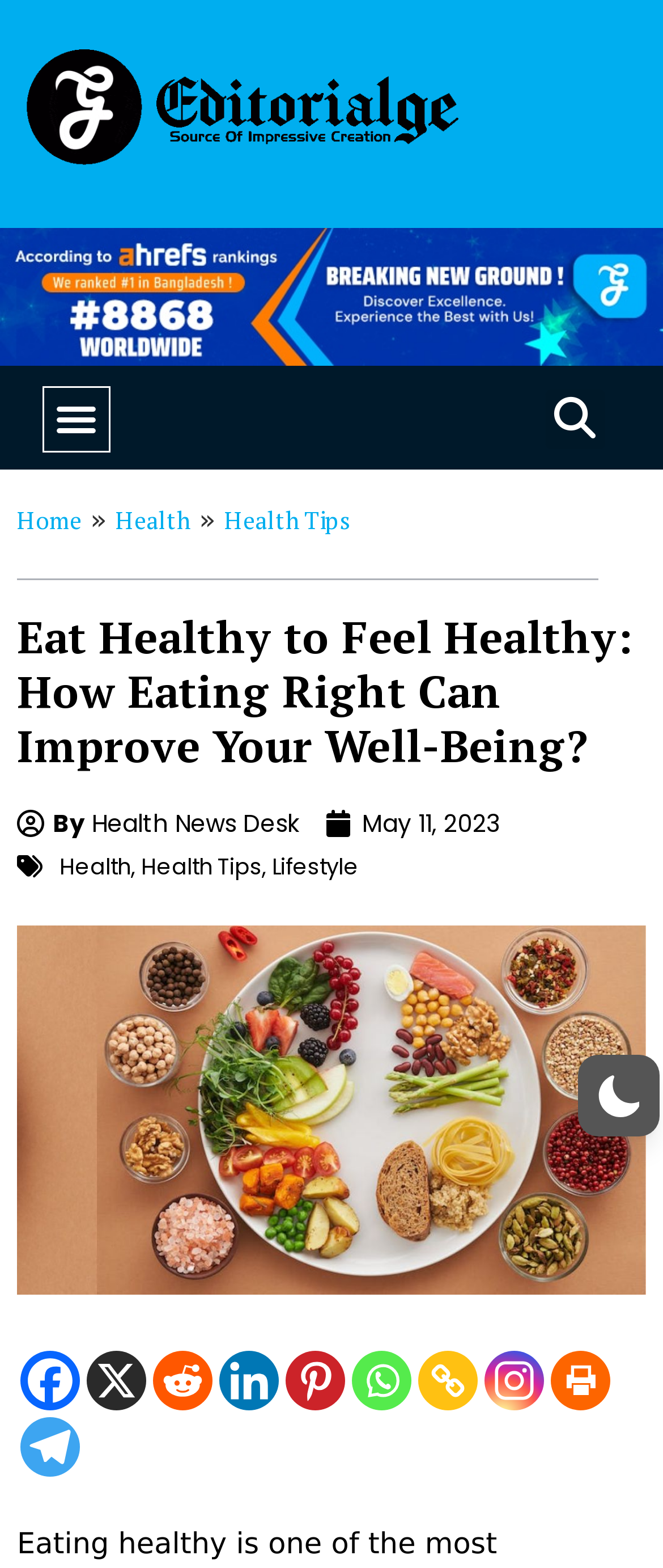Locate the bounding box coordinates of the element's region that should be clicked to carry out the following instruction: "Check out the final descent of SpaceX’s Crew Dragon spacecraft". The coordinates need to be four float numbers between 0 and 1, i.e., [left, top, right, bottom].

None